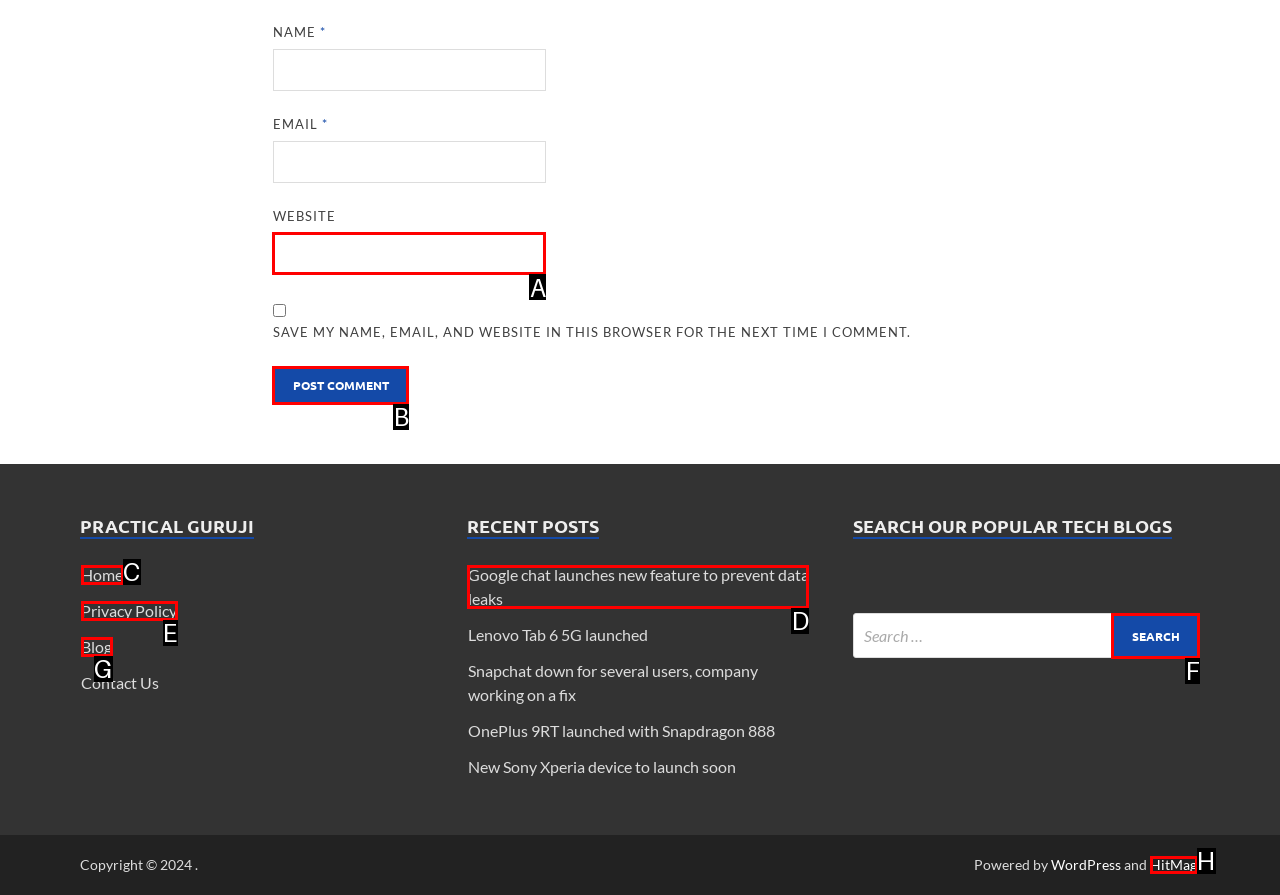Tell me which one HTML element best matches the description: name="submit" value="Post Comment"
Answer with the option's letter from the given choices directly.

B